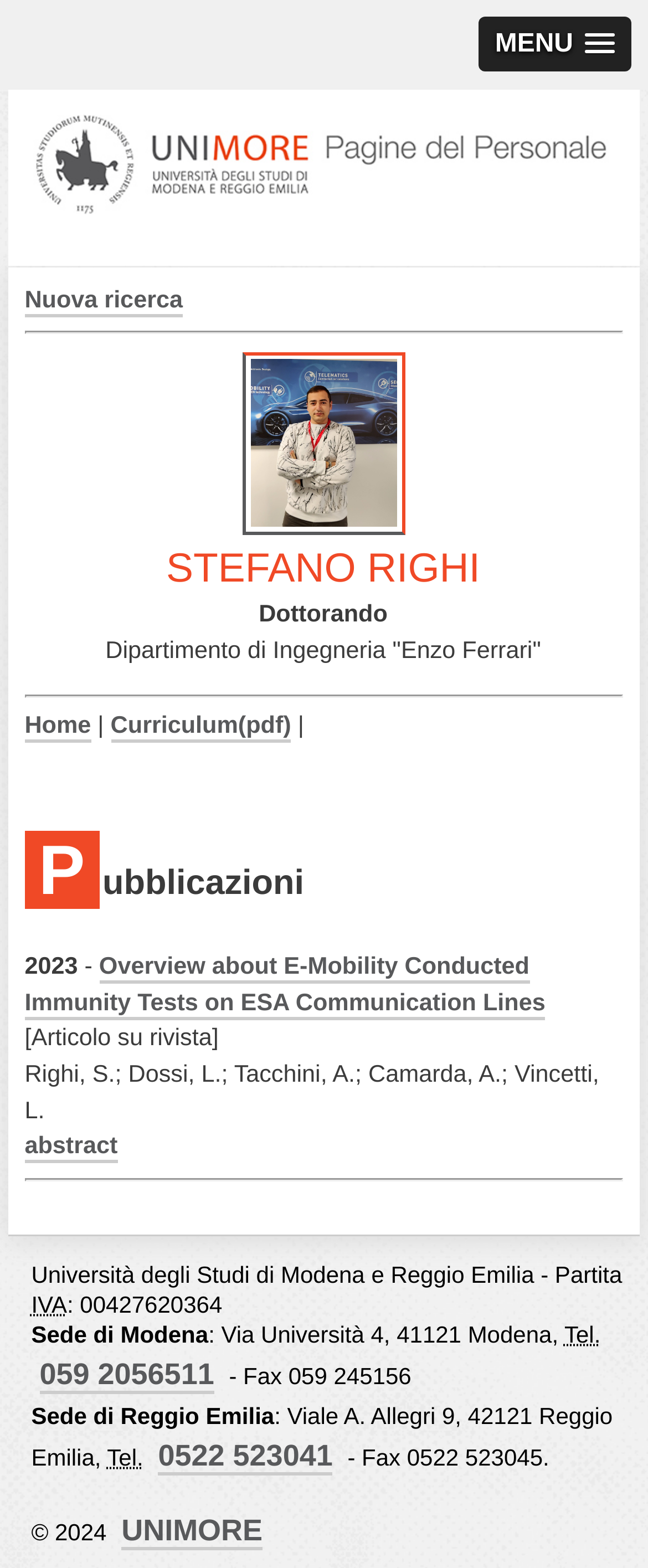Answer succinctly with a single word or phrase:
What is the title of the publication listed on this webpage?

Overview about E-Mobility Conducted Immunity Tests on ESA Communication Lines